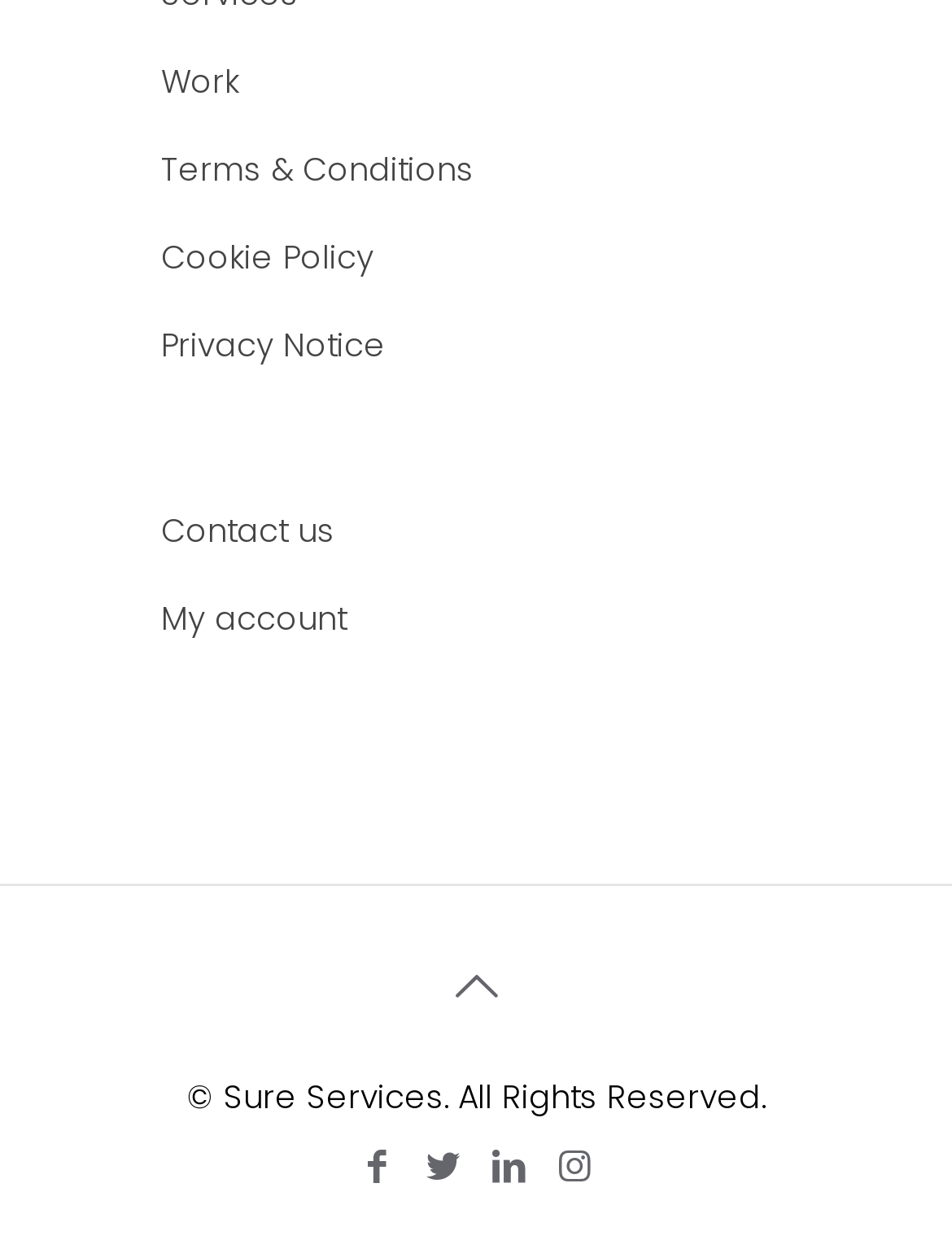Identify the bounding box coordinates of the clickable region necessary to fulfill the following instruction: "Click on Work". The bounding box coordinates should be four float numbers between 0 and 1, i.e., [left, top, right, bottom].

[0.162, 0.031, 0.89, 0.102]